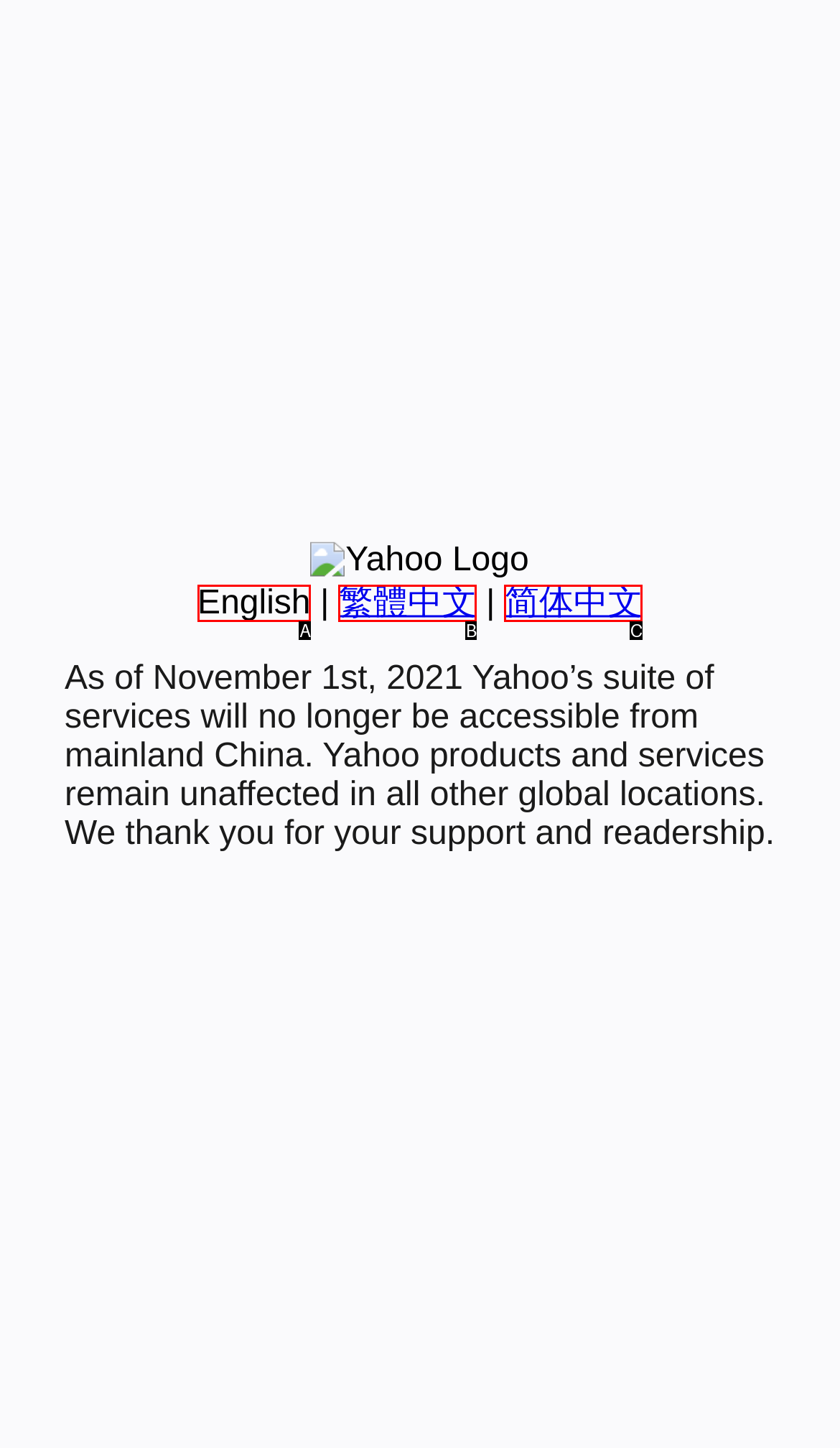Identify the letter of the UI element that corresponds to: Windows to the Wild
Respond with the letter of the option directly.

None